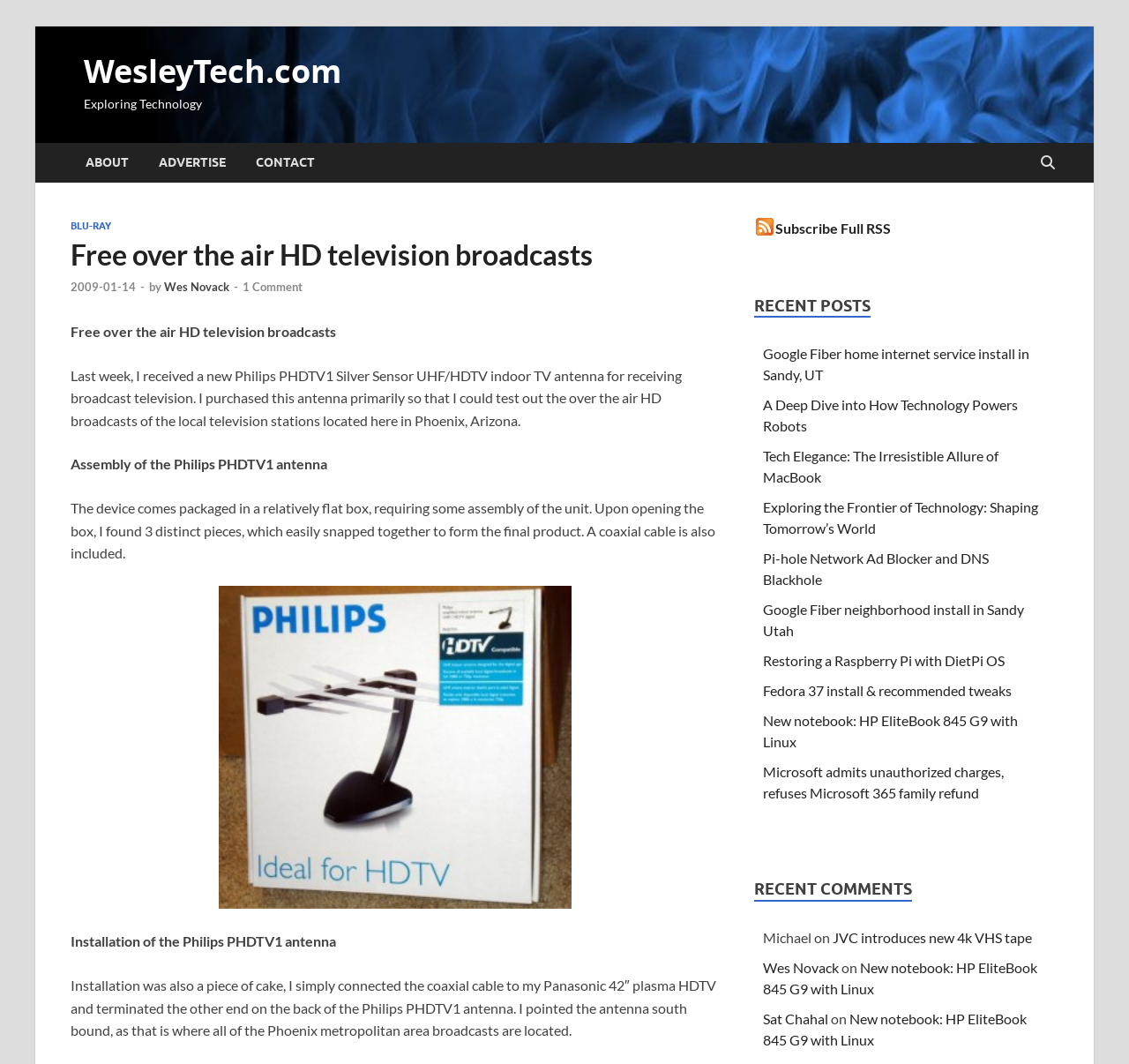Determine the bounding box for the described UI element: "Wes Novack".

[0.676, 0.901, 0.743, 0.917]